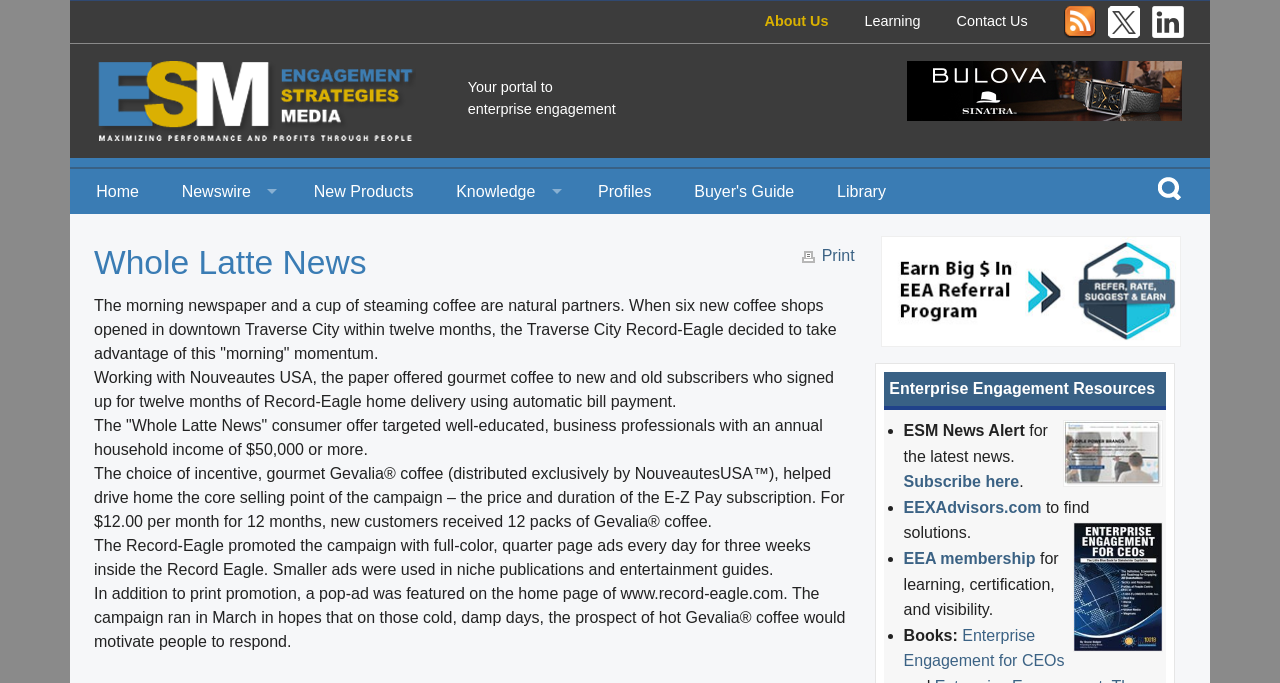What is the name of the website mentioned in the article?
Based on the image, respond with a single word or phrase.

www.record-eagle.com